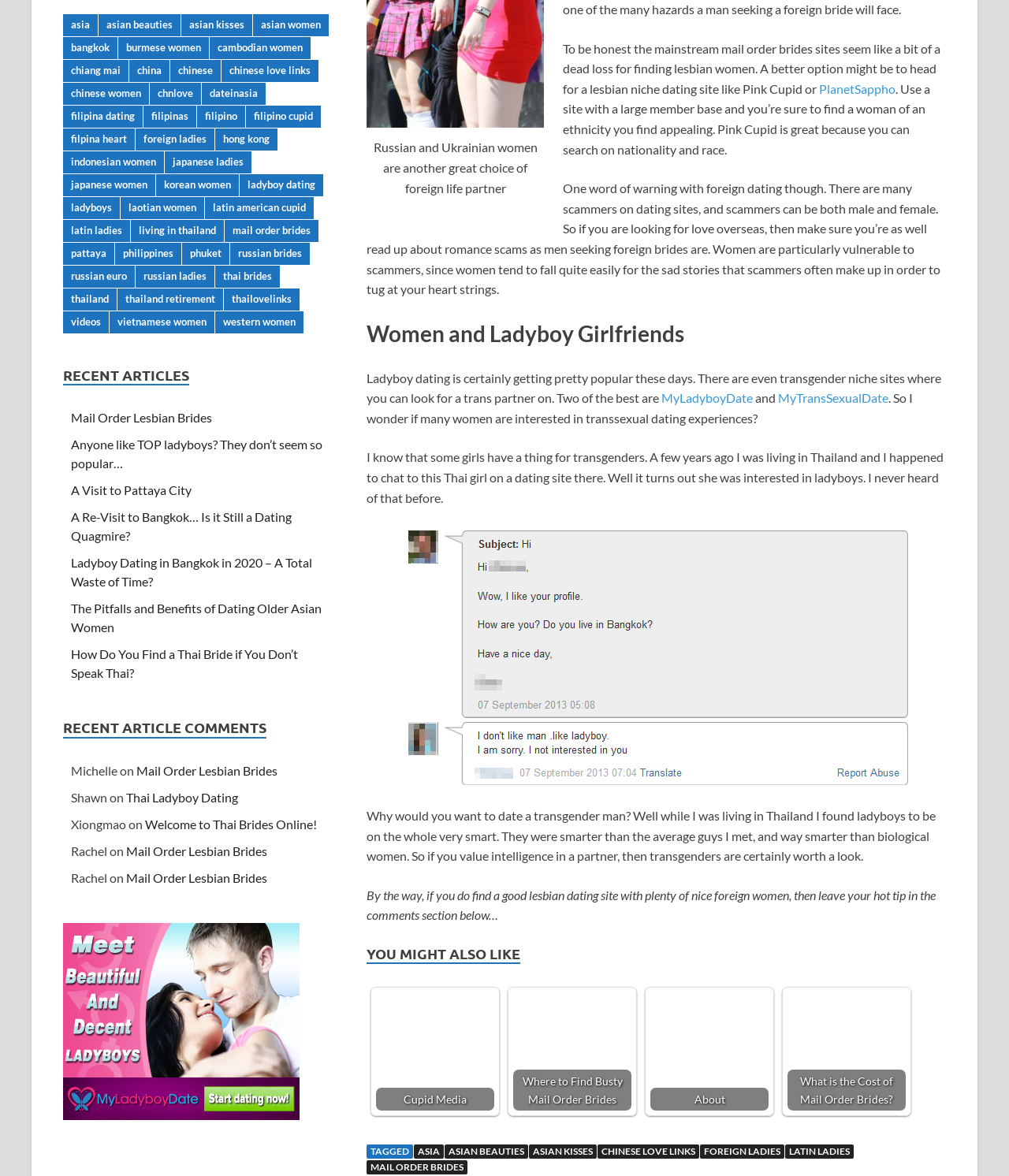Indicate the bounding box coordinates of the element that must be clicked to execute the instruction: "Read about Women and Ladyboy Girlfriends". The coordinates should be given as four float numbers between 0 and 1, i.e., [left, top, right, bottom].

[0.363, 0.271, 0.938, 0.296]